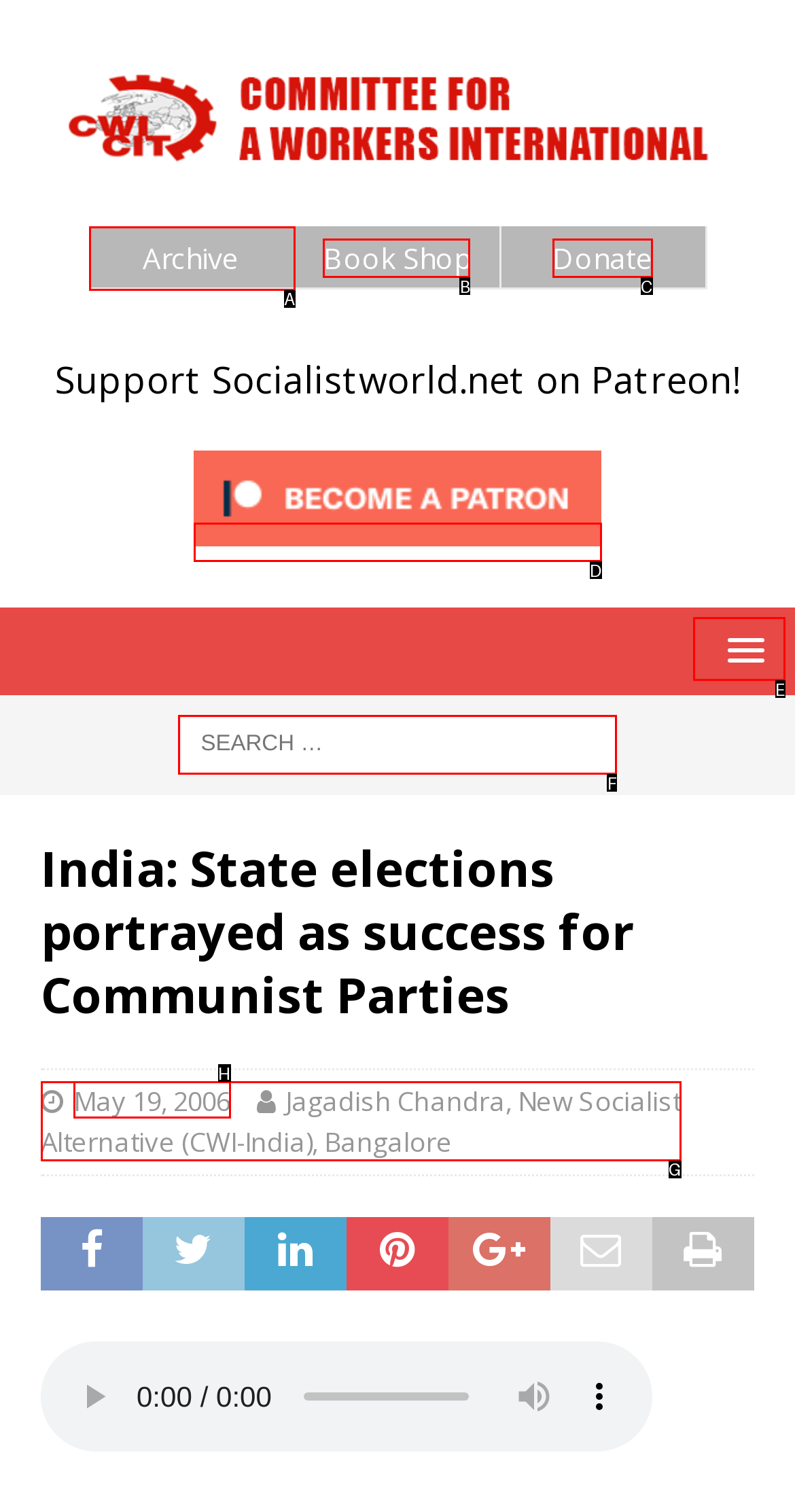Identify the correct UI element to click to achieve the task: Click on the Archive link.
Answer with the letter of the appropriate option from the choices given.

A